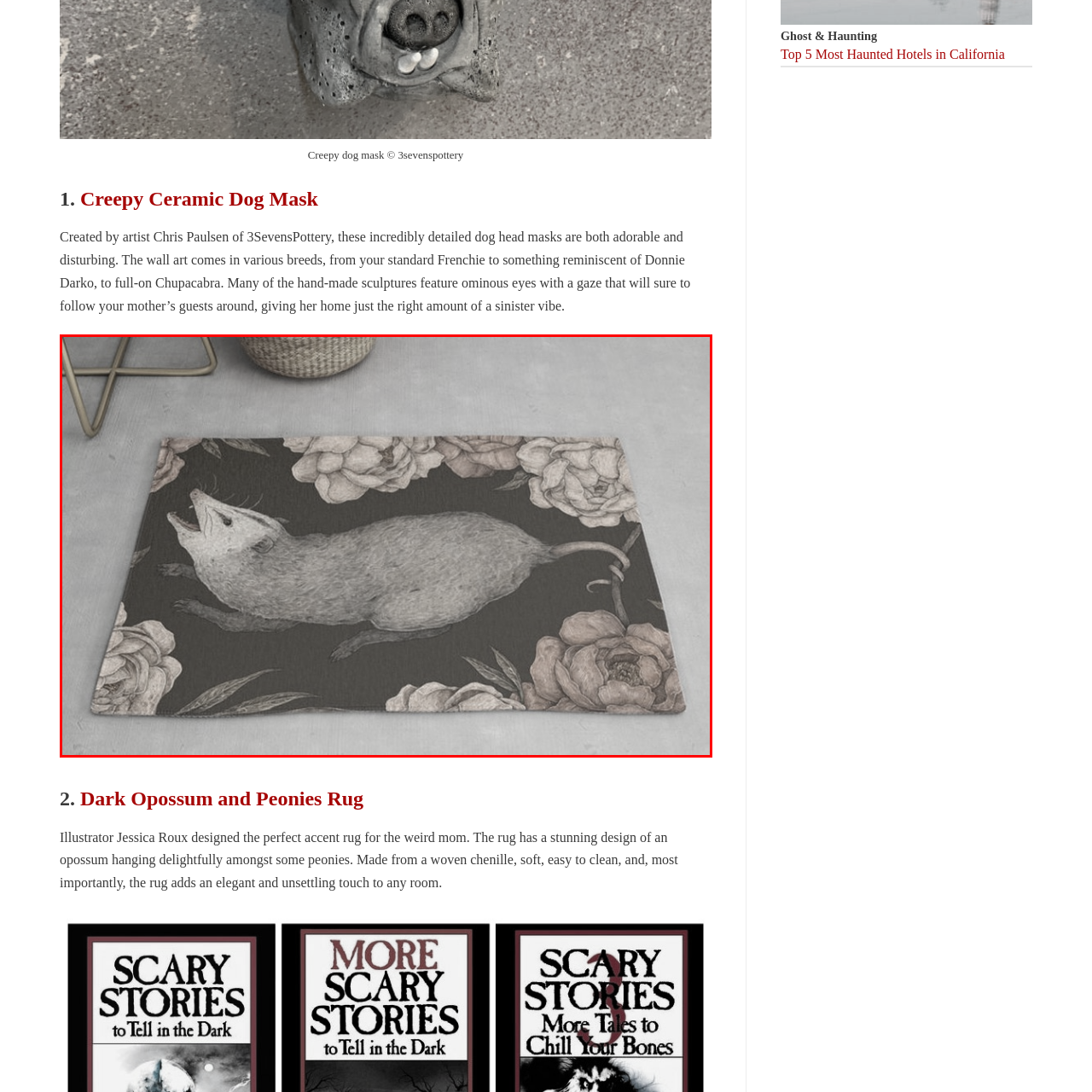Describe extensively the image content marked by the red bounding box.

The image showcases a unique and artistic accent rug designed by illustrator Jessica Roux, featuring a charming opossum amidst a backdrop of soft, delicate peonies. The opossum, rendered in intricate detail, appears to be playfully lounging, its soft gray fur contrasting beautifully with the dark background. Surrounding the opossum are blooming peonies in muted shades, adding an elegant touch that enhances the rug’s whimsical yet slightly unsettling vibe. Perfect for the unconventional home, this rug not only serves as a decorative element but also embodies a quirky charm, appealing to those who embrace eccentric decor choices.